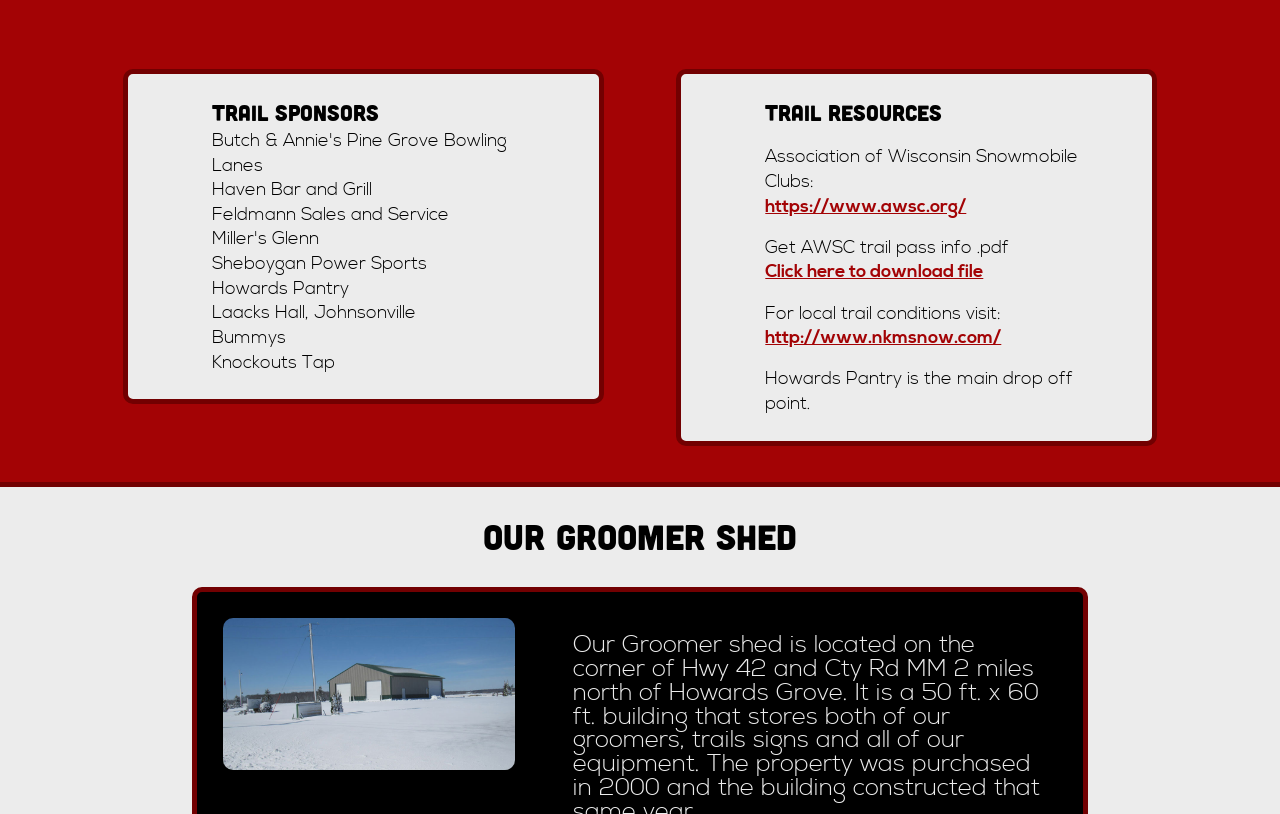Using the provided element description: "Click here to download file", determine the bounding box coordinates of the corresponding UI element in the screenshot.

[0.598, 0.321, 0.768, 0.348]